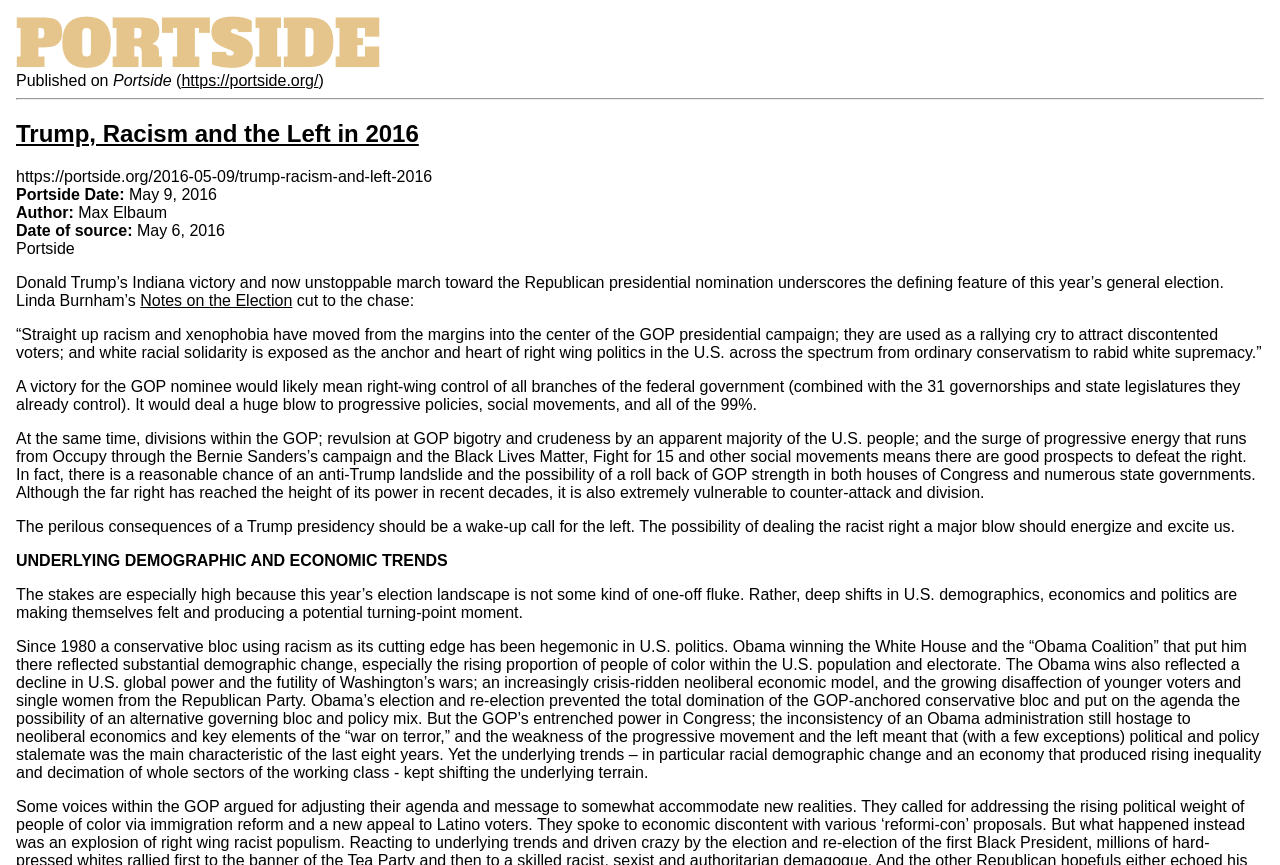What is the title of the linked article?
Based on the visual content, answer with a single word or a brief phrase.

Notes on the Election